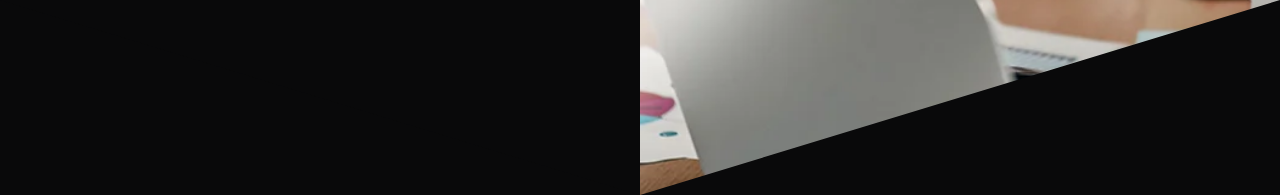Provide an in-depth description of the image.

The image showcases a workspace scene highlighting a laptop placed on a wooden desk. The laptop's screen is visible, suggesting an active work session, and is complemented by scattered papers that feature vibrant, colorful designs, possibly related to marketing or branding. The warm tones of the wood add a cozy atmosphere to the setting, while the surrounding elements indicate a creative and organized work environment. This image likely represents the essence of modern business practices, emphasizing creativity, planning, and efficient service delivery in the marketing industry, aligning with the theme of providing optimal experiences for clients.